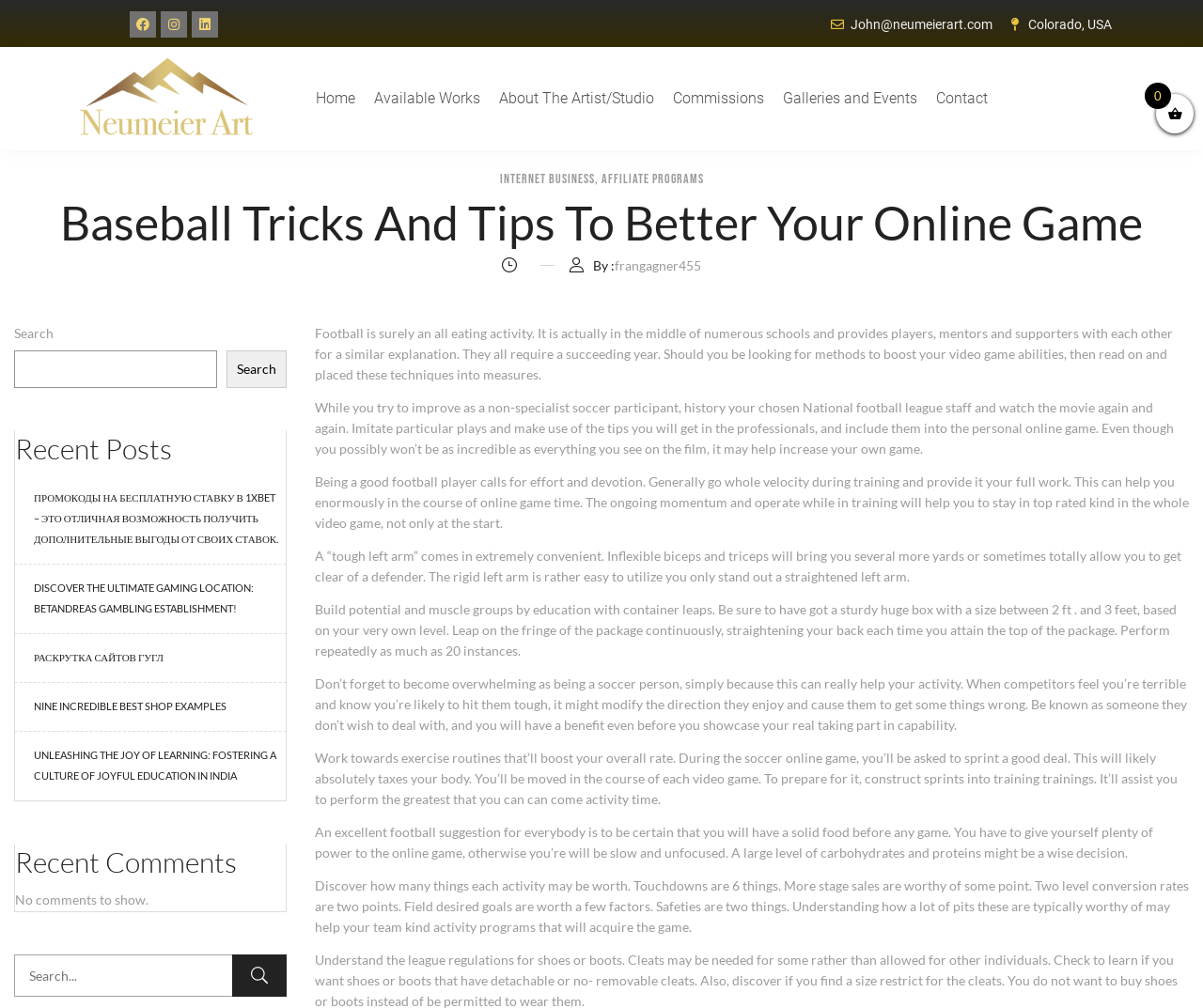Please specify the bounding box coordinates for the clickable region that will help you carry out the instruction: "Read the recent post about promo codes".

[0.028, 0.487, 0.231, 0.541]